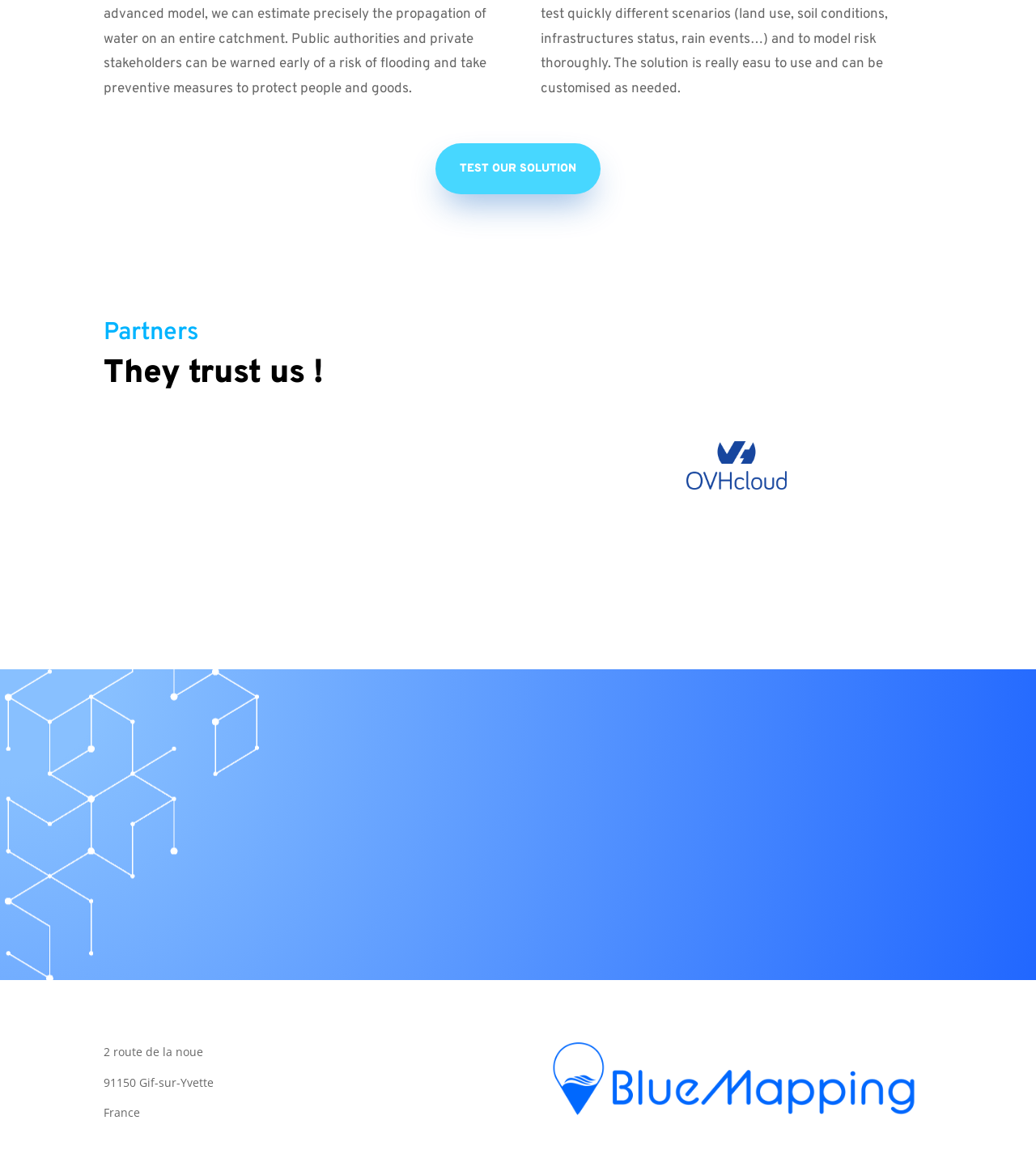Give a one-word or short-phrase answer to the following question: 
What is the solution provided by the company?

fast, real-time flood modelling